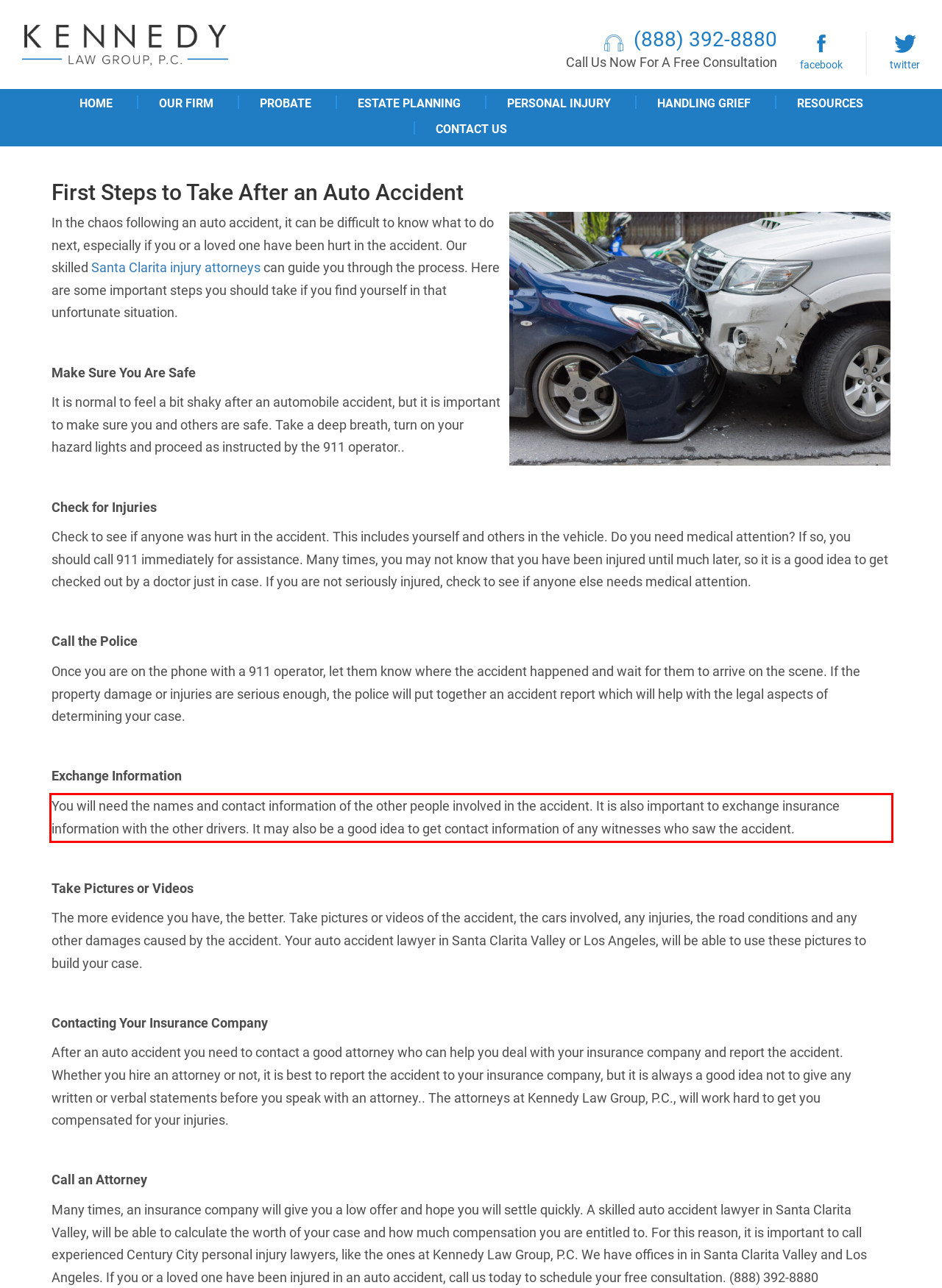Observe the screenshot of the webpage, locate the red bounding box, and extract the text content within it.

You will need the names and contact information of the other people involved in the accident. It is also important to exchange insurance information with the other drivers. It may also be a good idea to get contact information of any witnesses who saw the accident.